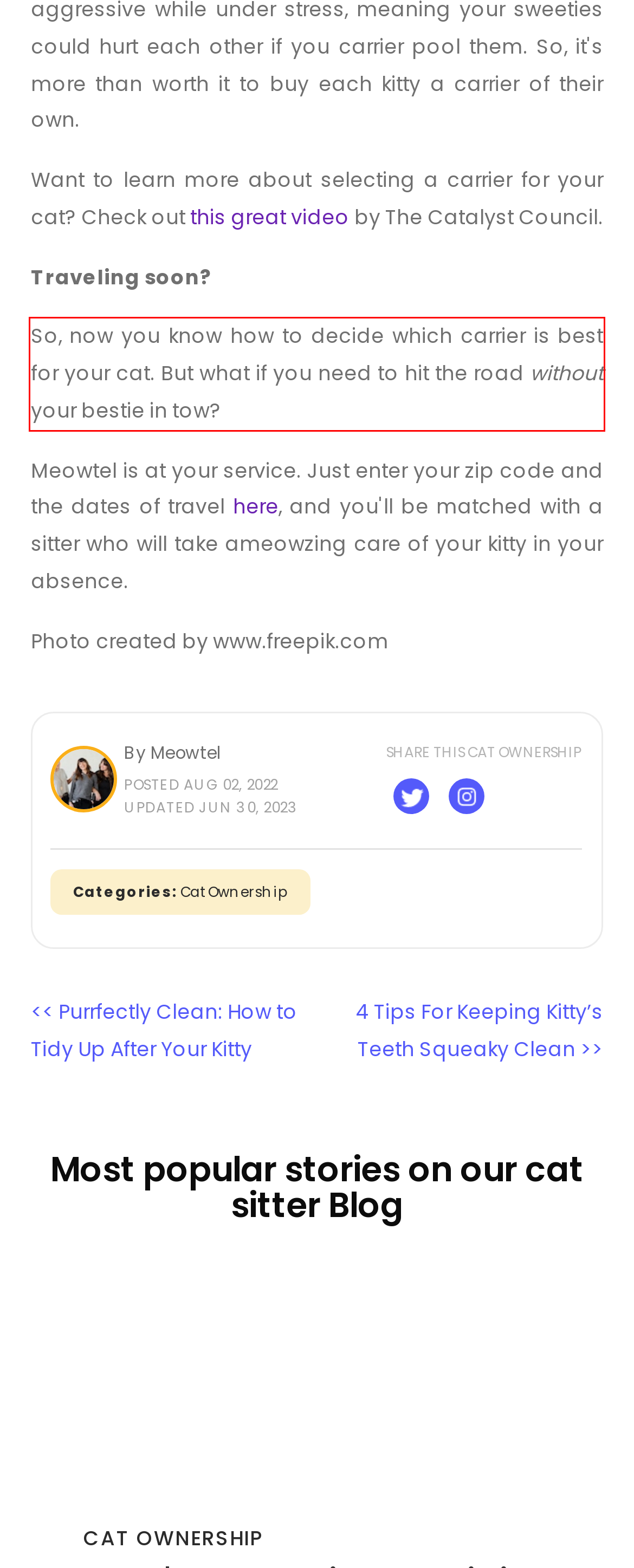You have a screenshot of a webpage, and there is a red bounding box around a UI element. Utilize OCR to extract the text within this red bounding box.

So, now you know how to decide which carrier is best for your cat. But what if you need to hit the road without your bestie in tow?